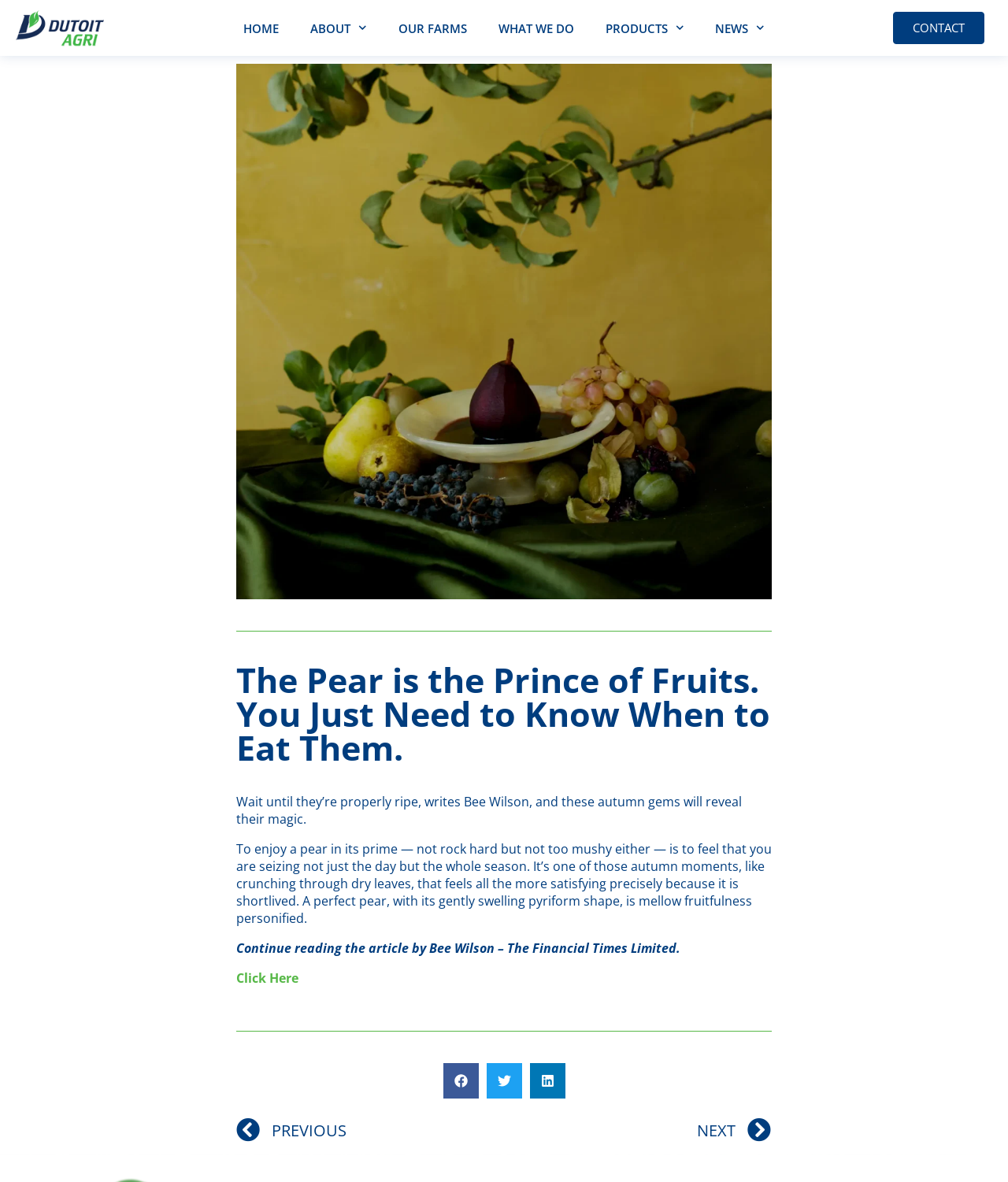How can you share the article?
Please provide a comprehensive answer based on the visual information in the image.

I obtained this answer by looking at the buttons at the bottom of the article, which allow users to share the article on social media platforms. The buttons are 'Share on facebook', 'Share on twitter', and 'Share on linkedin'.